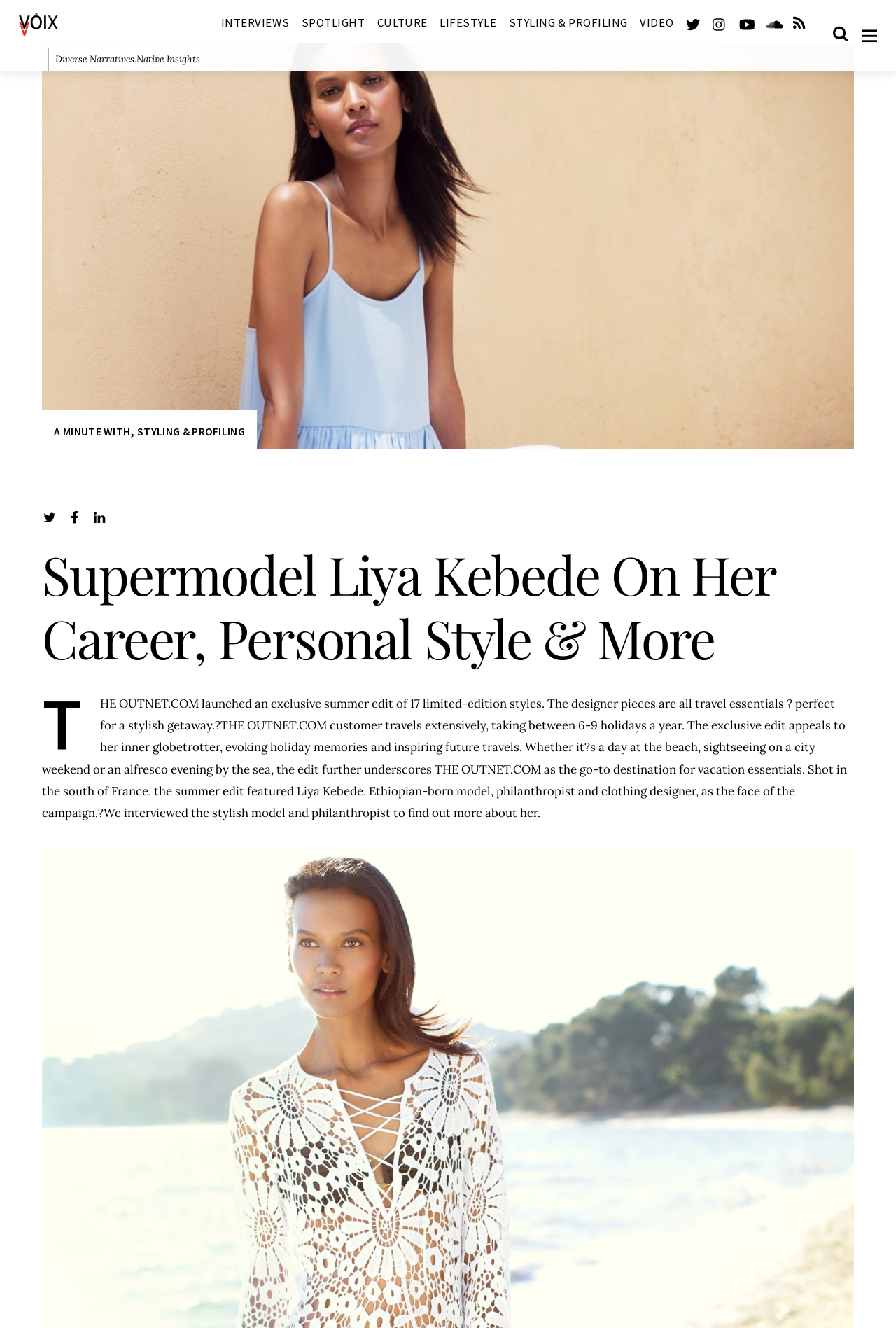How many social media platforms are listed at the top of the webpage?
Please give a detailed and elaborate explanation in response to the question.

I found the answer by looking at the top of the webpage, where I saw links to Twitter, Instagram, YouTube, Soundcloud, and RSS. This suggests that there are 5 social media platforms listed at the top of the webpage.